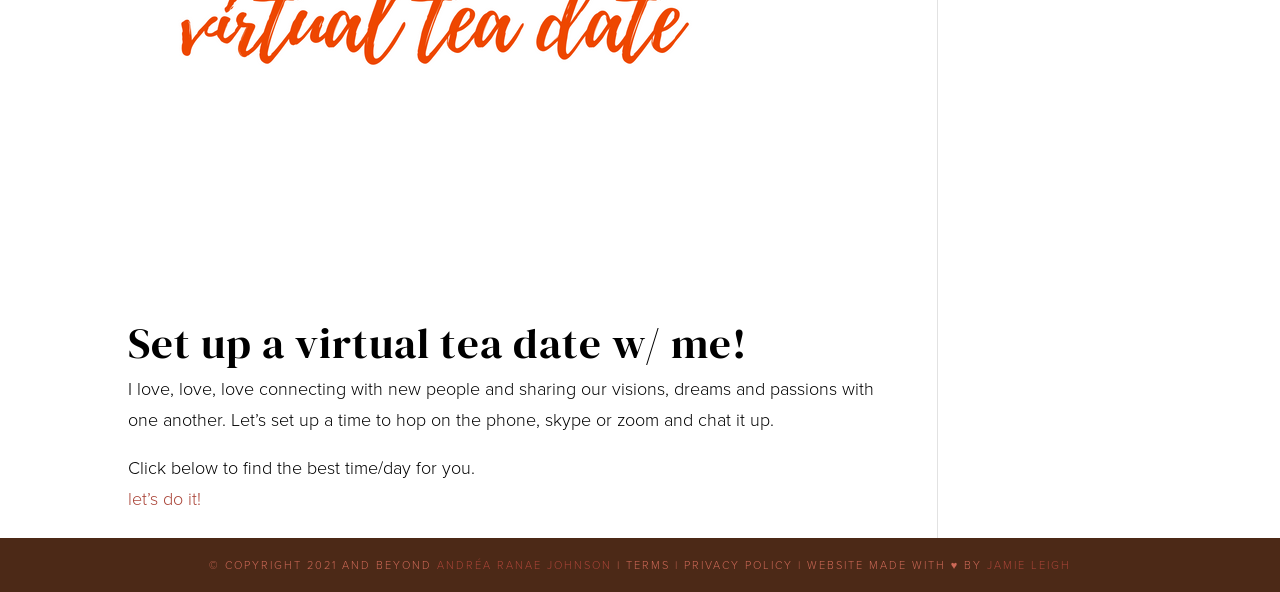What is the tone of the webpage? Based on the screenshot, please respond with a single word or phrase.

Friendly